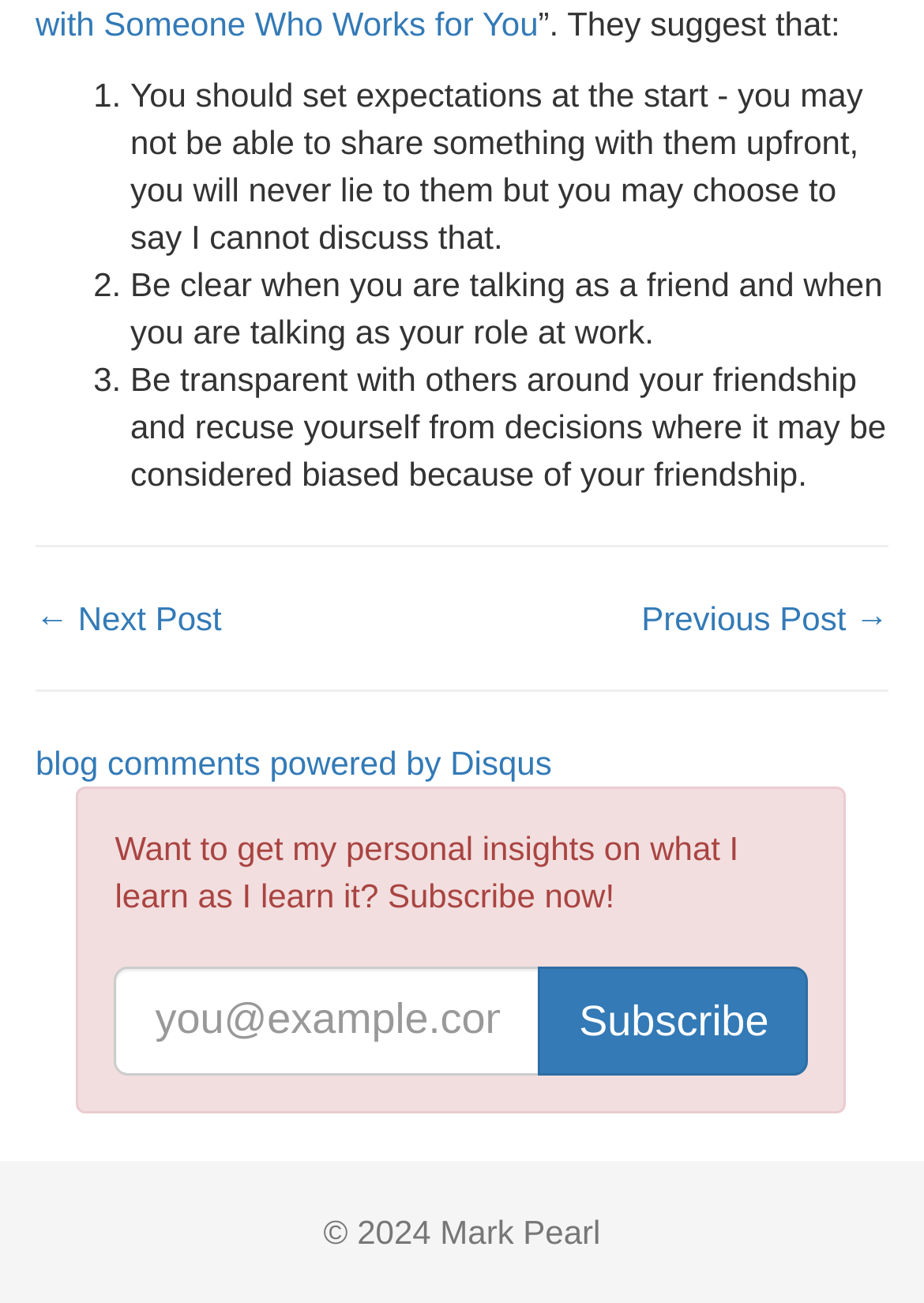Bounding box coordinates are specified in the format (top-left x, top-left y, bottom-right x, bottom-right y). All values are floating point numbers bounded between 0 and 1. Please provide the bounding box coordinate of the region this sentence describes: Subscribe

[0.583, 0.741, 0.876, 0.825]